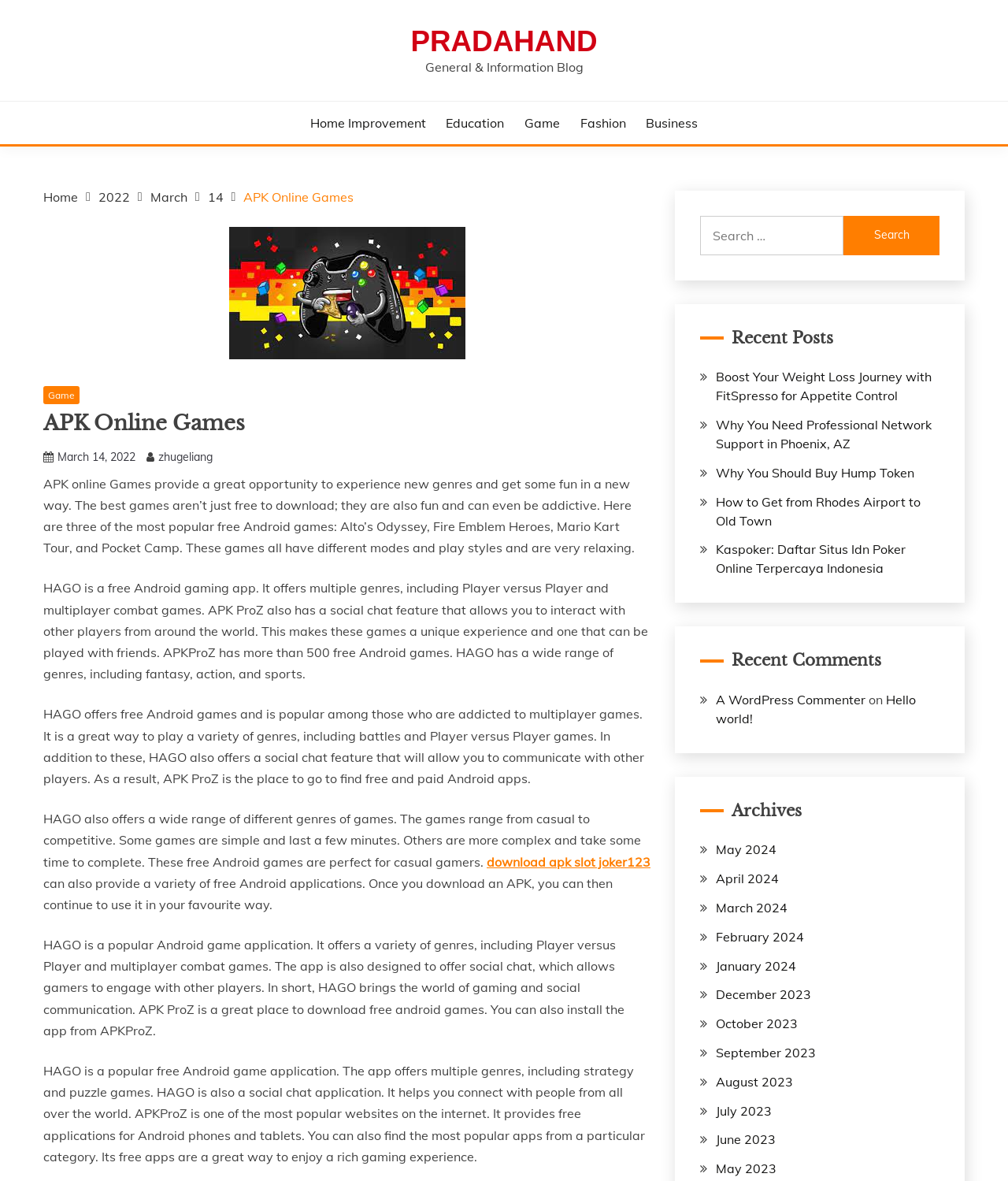Please respond to the question using a single word or phrase:
What is the name of the website?

APK Online Games – Pradahand